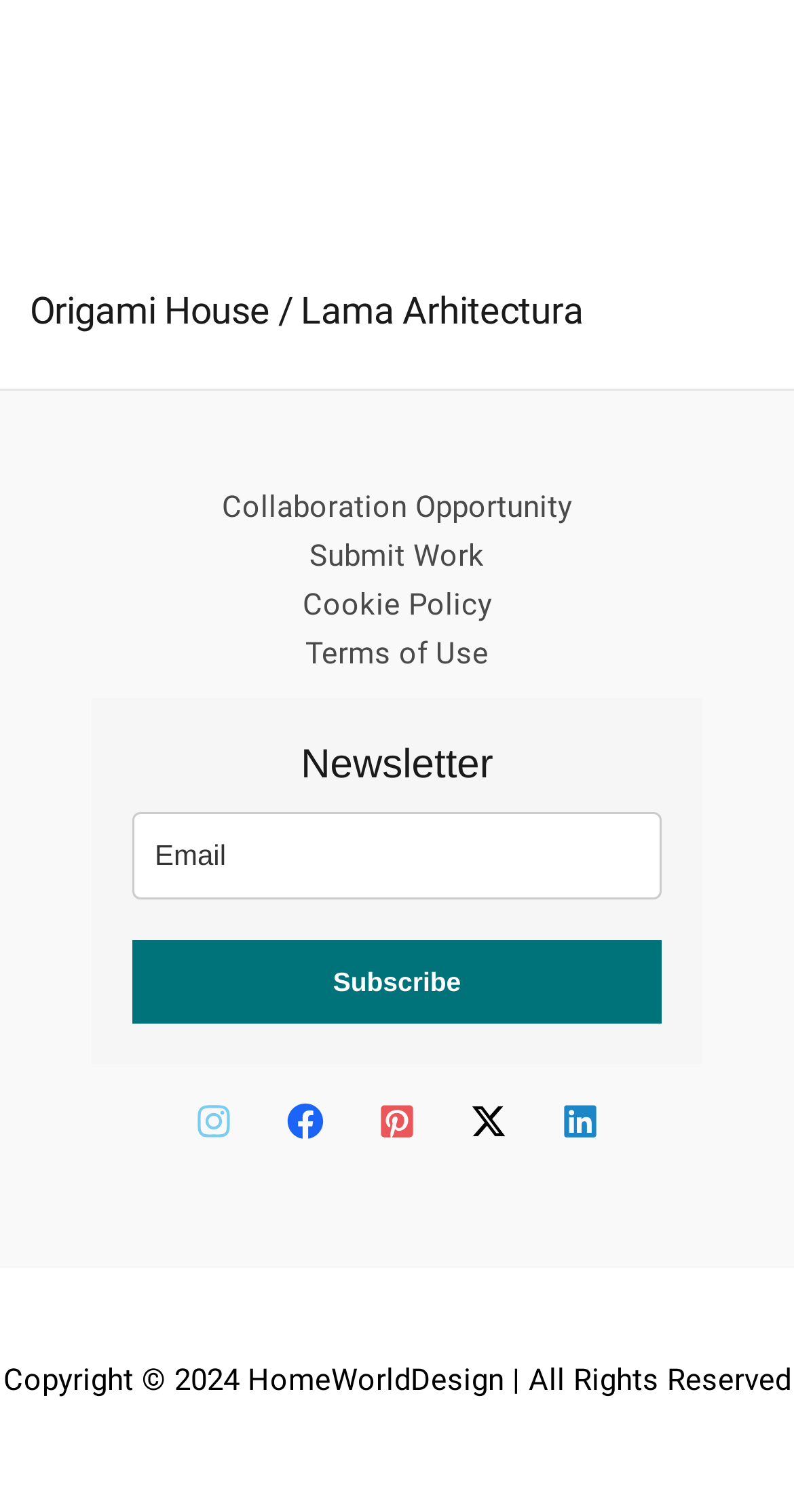Given the description "aria-label="Linkedin"", provide the bounding box coordinates of the corresponding UI element.

[0.708, 0.73, 0.754, 0.754]